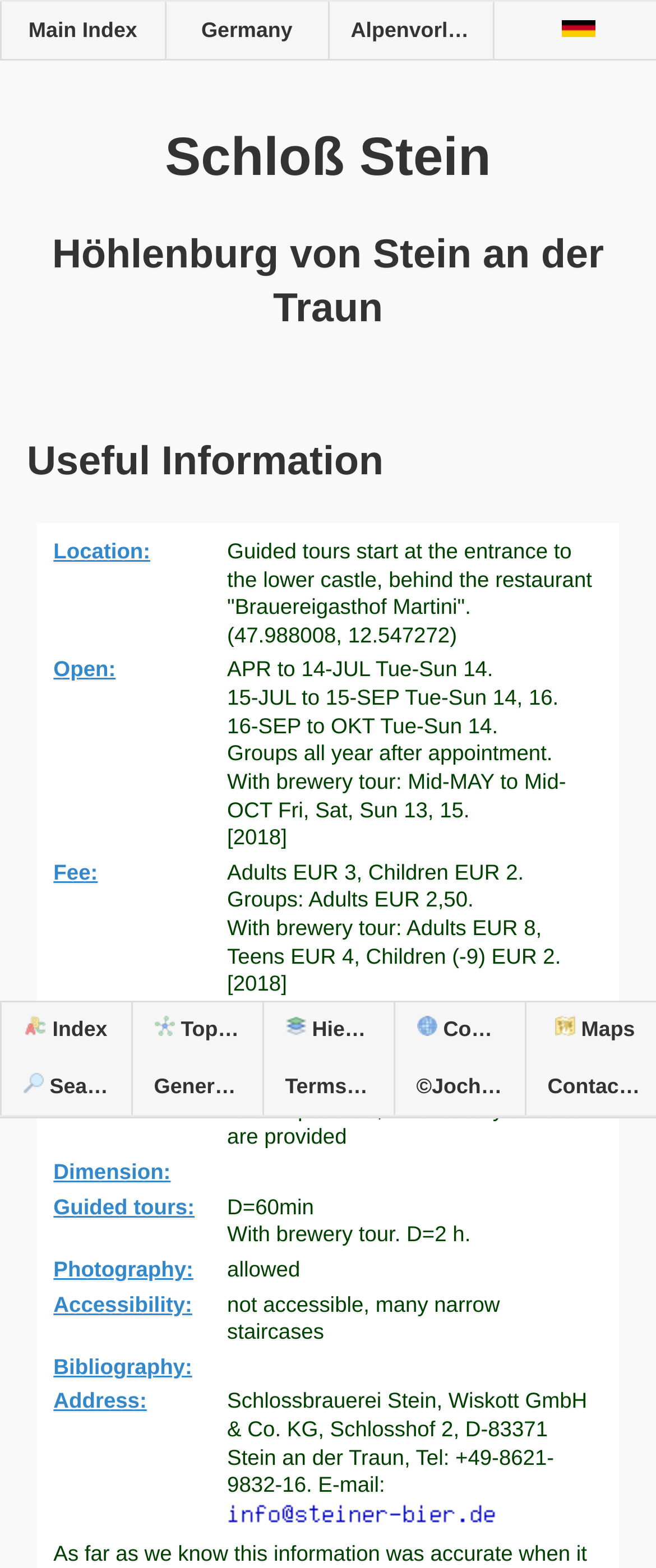Find the bounding box coordinates of the element to click in order to complete this instruction: "View information about Schloß Stein". The bounding box coordinates must be four float numbers between 0 and 1, denoted as [left, top, right, bottom].

[0.041, 0.079, 0.959, 0.123]